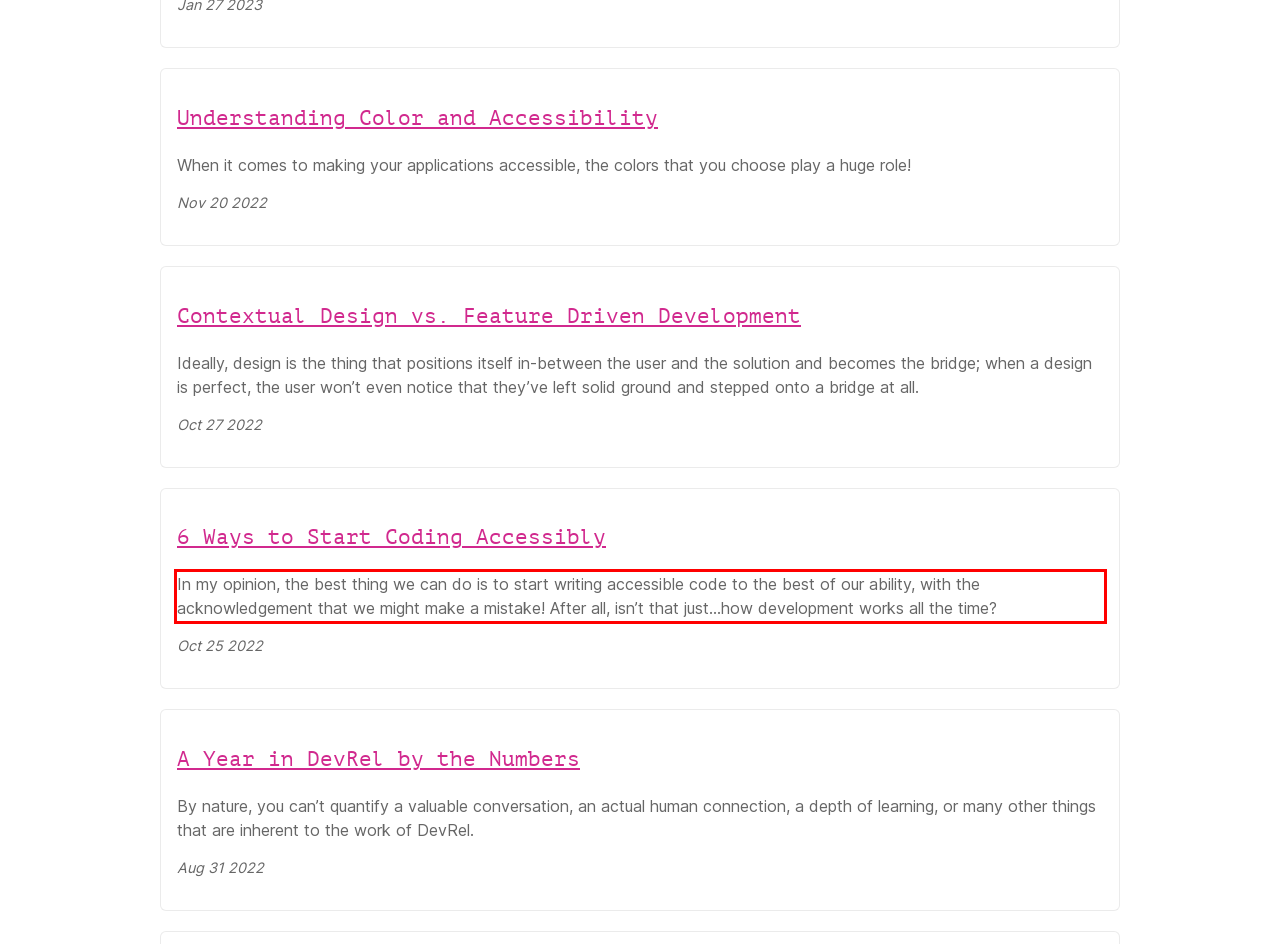There is a screenshot of a webpage with a red bounding box around a UI element. Please use OCR to extract the text within the red bounding box.

In my opinion, the best thing we can do is to start writing accessible code to the best of our ability, with the acknowledgement that we might make a mistake! After all, isn’t that just...how development works all the time?